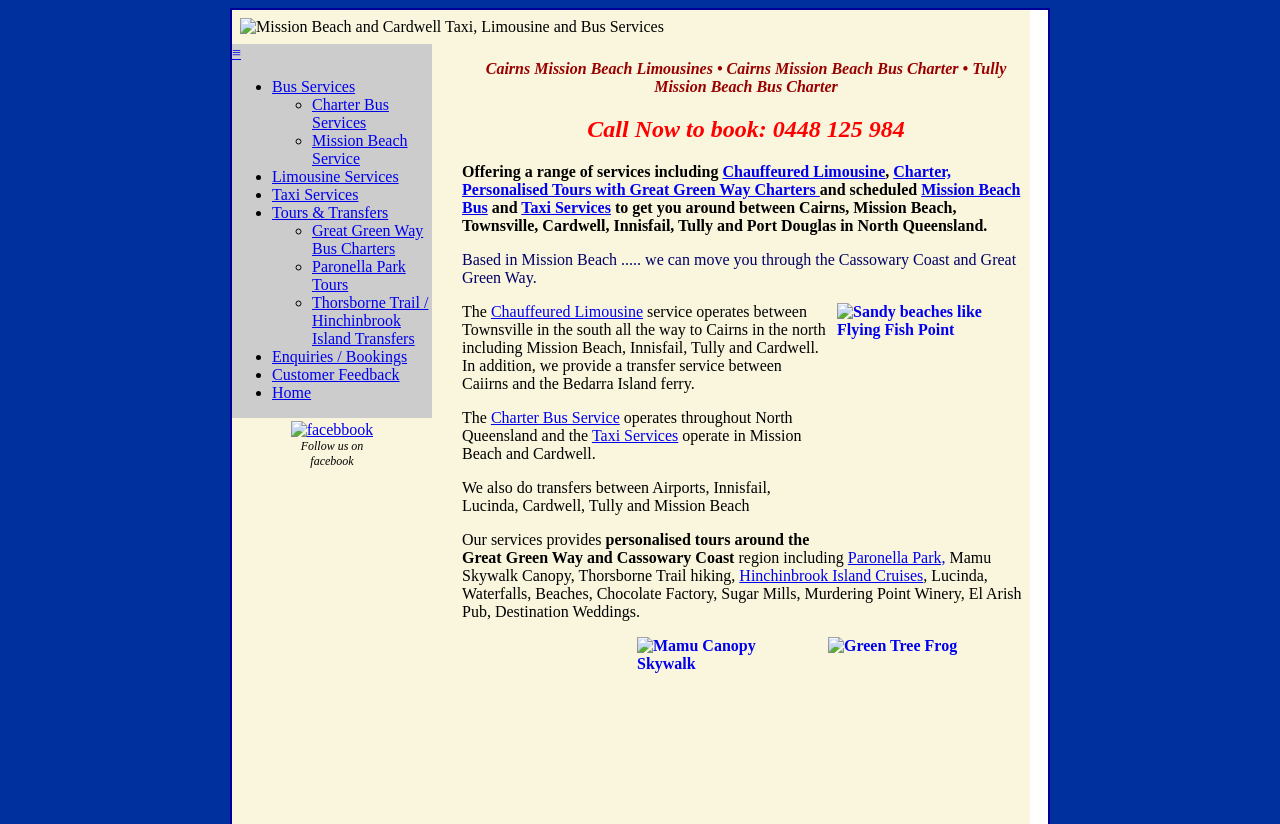What is the type of frog shown in the image?
Please provide a full and detailed response to the question.

The type of frog can be identified by looking at the image captioned 'Green Tree Frog' which is located at the bottom of the webpage.